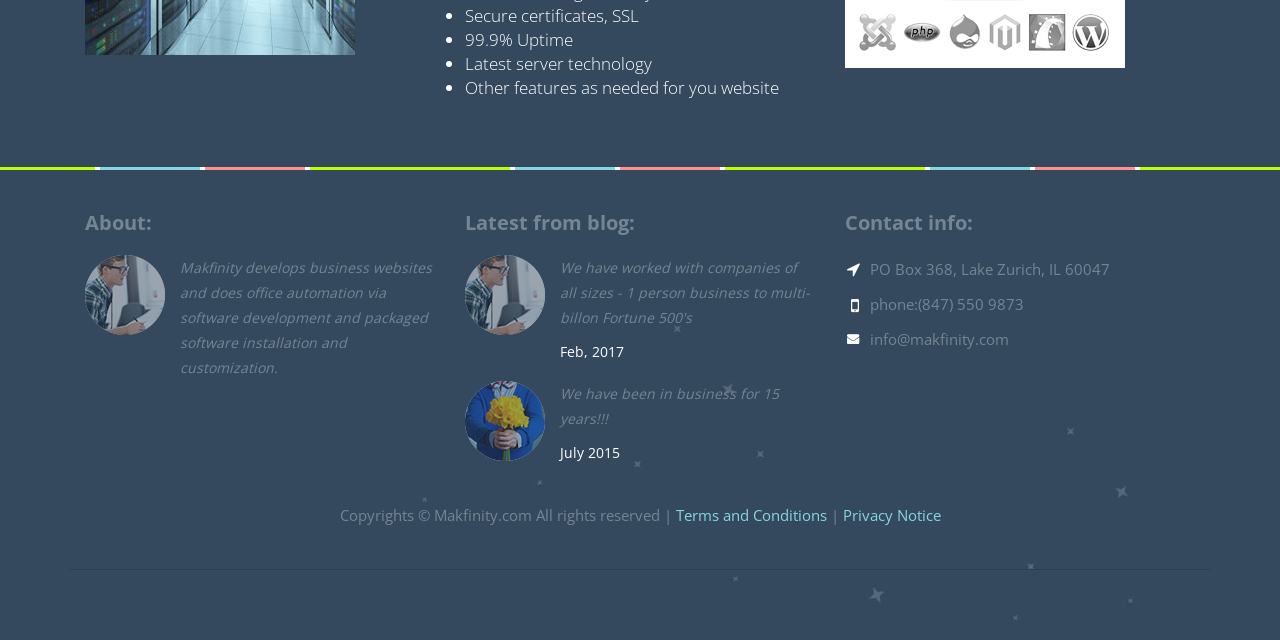Give the bounding box coordinates for this UI element: "info@makfinity.com". The coordinates should be four float numbers between 0 and 1, arranged as [left, top, right, bottom].

[0.66, 0.503, 0.934, 0.558]